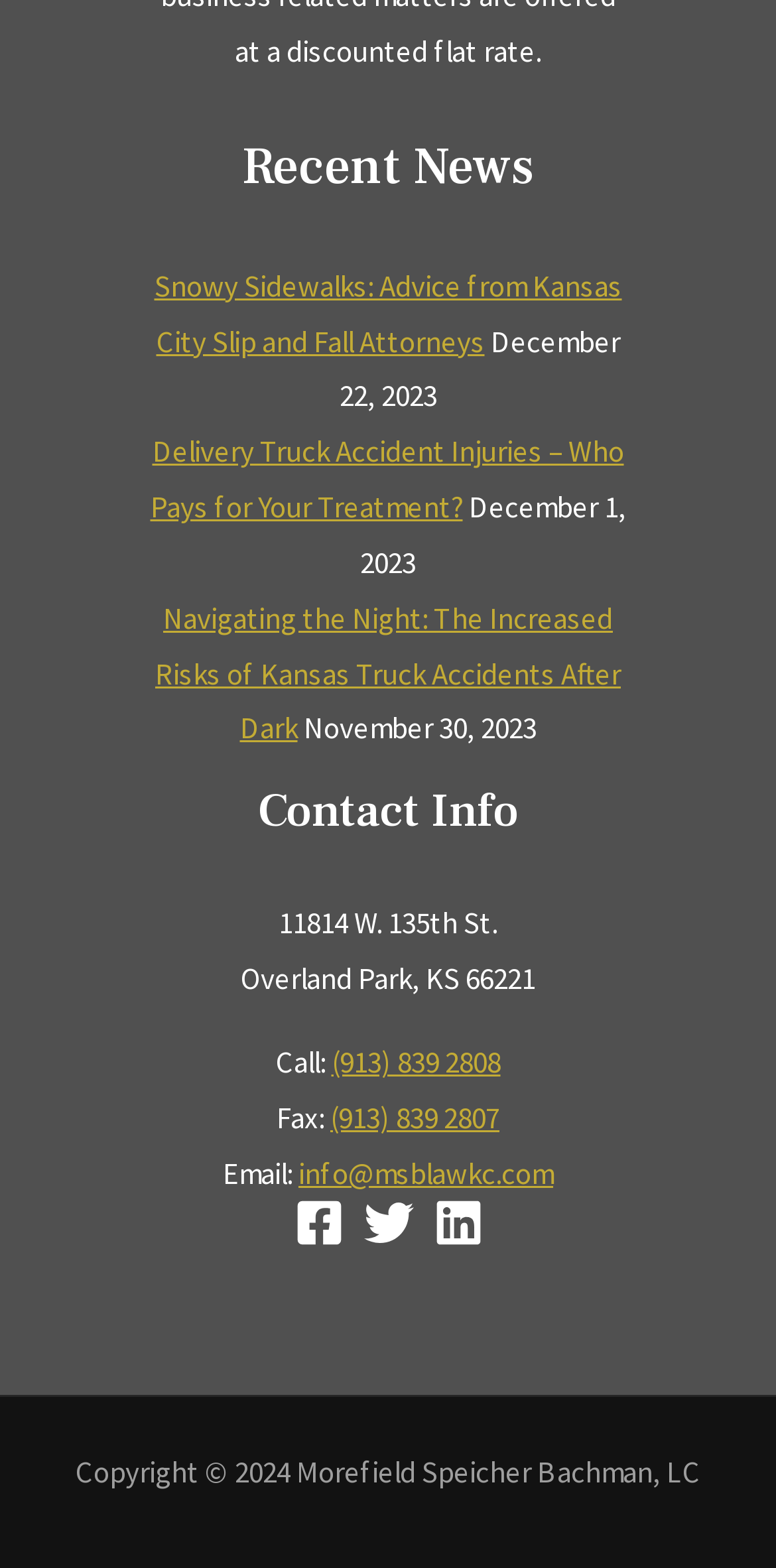Please specify the bounding box coordinates for the clickable region that will help you carry out the instruction: "Call the phone number".

[0.427, 0.666, 0.645, 0.69]